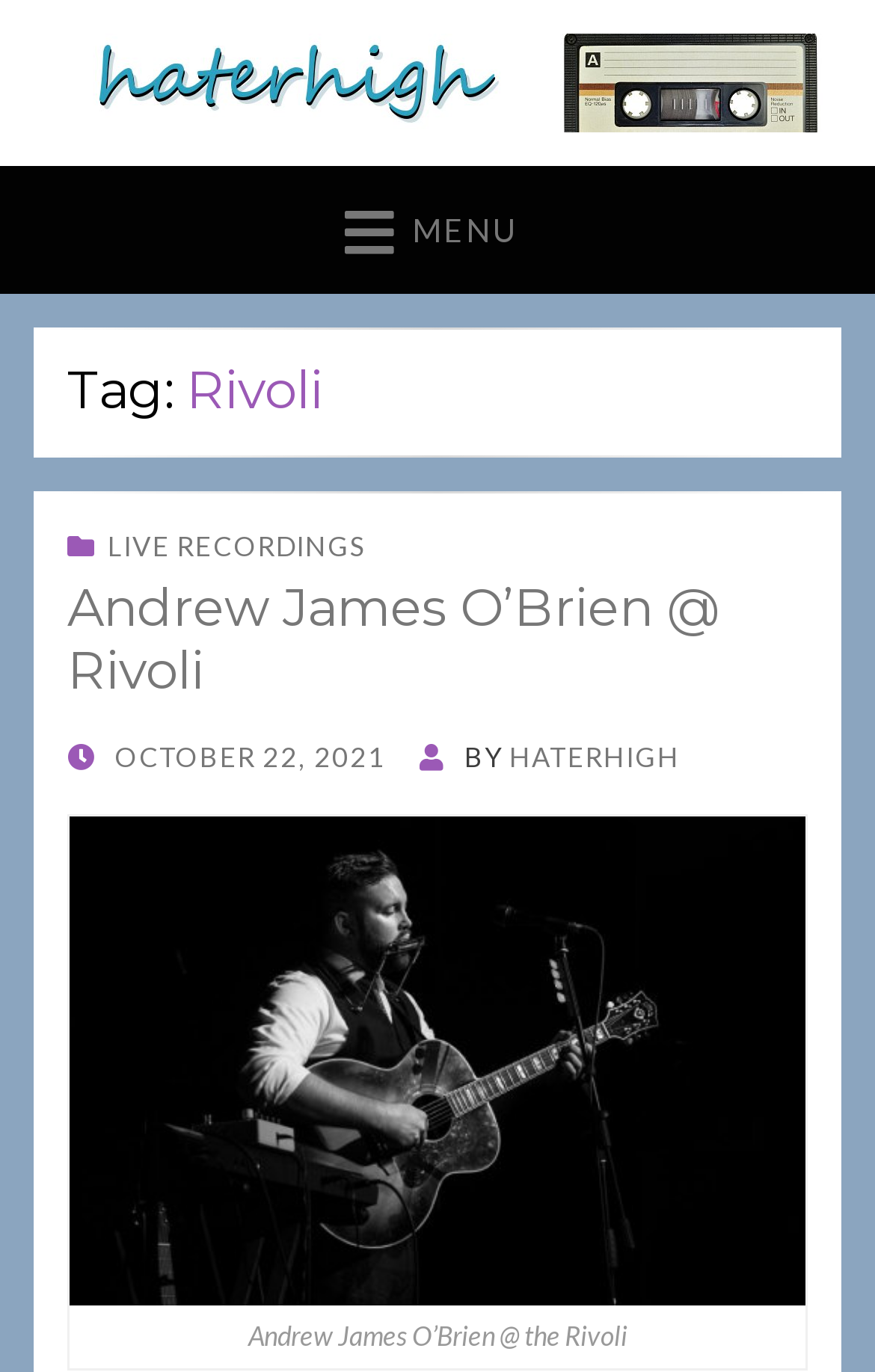Provide a short answer to the following question with just one word or phrase: When was the event posted?

OCTOBER 22, 2021